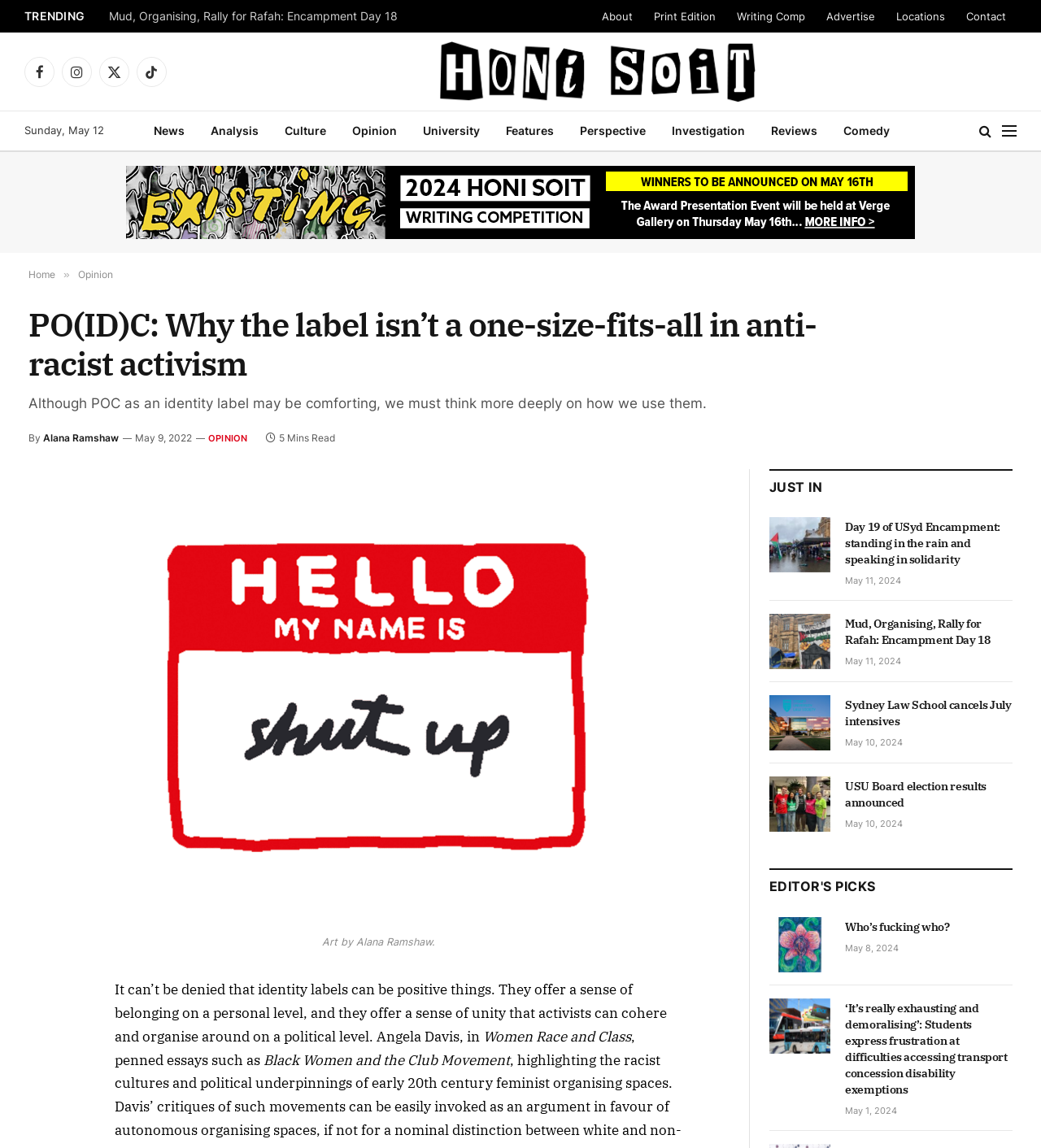Please identify the bounding box coordinates of the element's region that I should click in order to complete the following instruction: "Read the 'Opinion' article". The bounding box coordinates consist of four float numbers between 0 and 1, i.e., [left, top, right, bottom].

[0.075, 0.234, 0.108, 0.244]